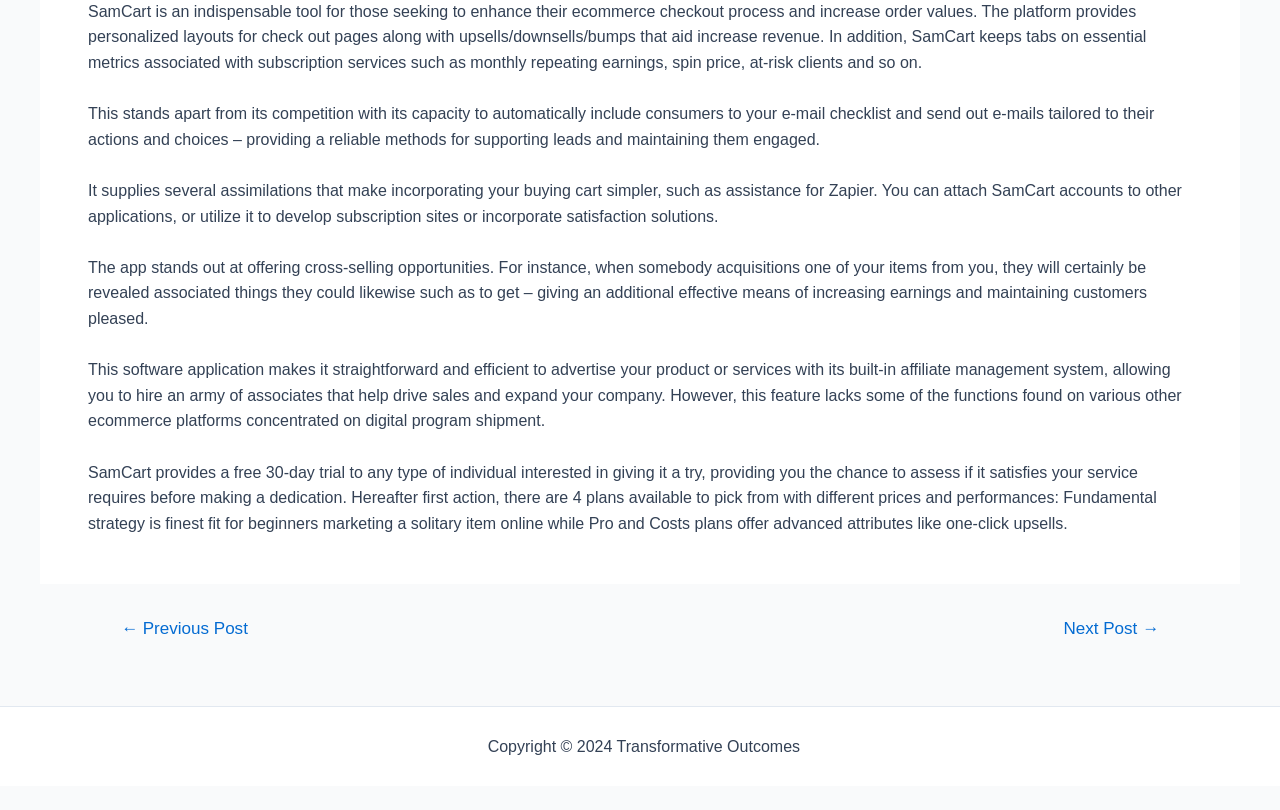Using the elements shown in the image, answer the question comprehensively: What is the purpose of SamCart's affiliate management system?

According to the webpage, SamCart's built-in affiliate management system allows users to hire an army of affiliates that help drive sales and expand their company.